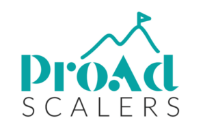What symbolizes achievement in the logo?
Please use the image to provide a one-word or short phrase answer.

A flag